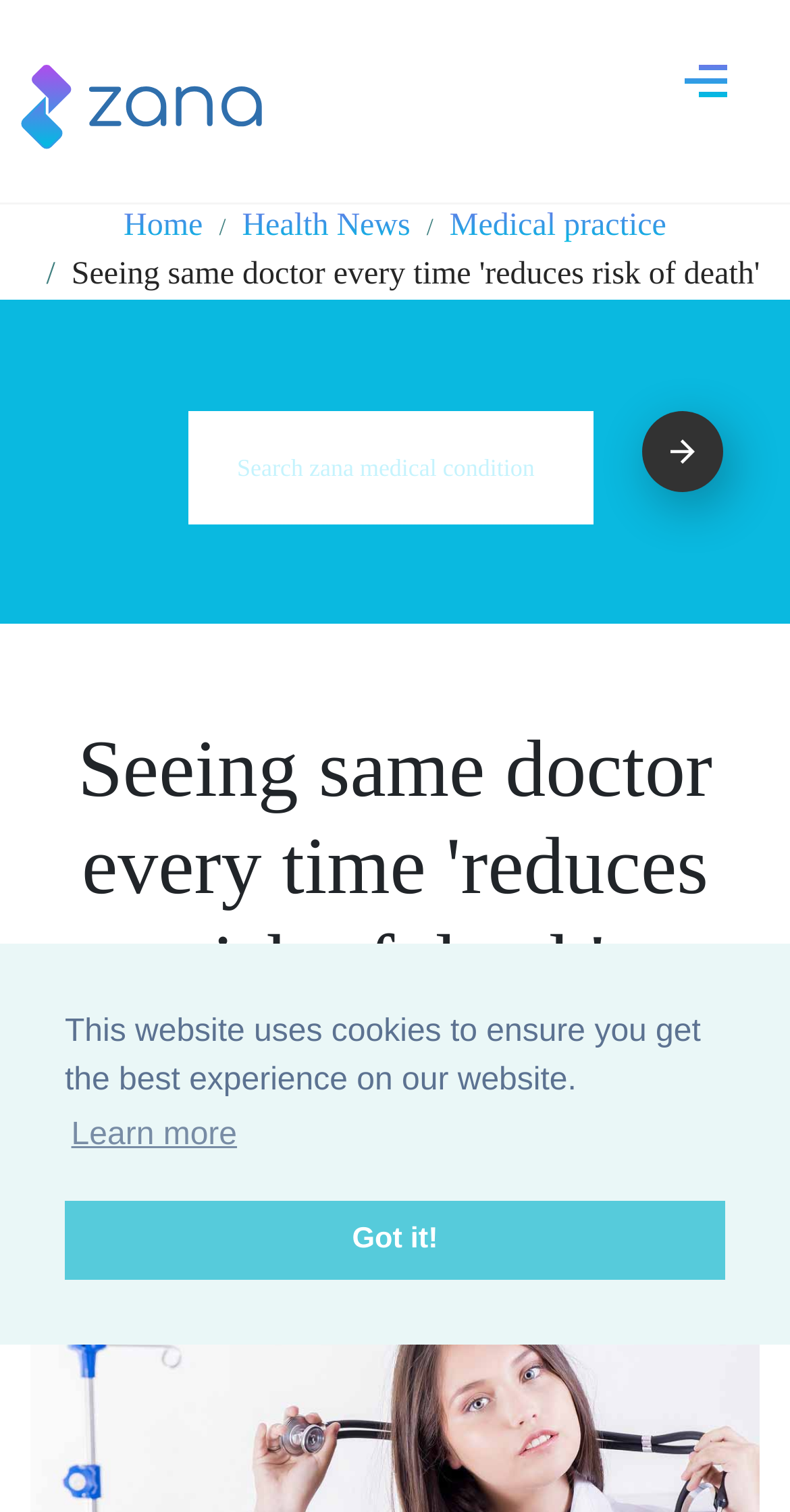What is the purpose of the 'Got it!' button?
Using the information from the image, answer the question thoroughly.

The 'Got it!' button is located in the cookie consent dialog, and it has a bounding box coordinate that suggests it is a button. This suggests that the purpose of the button is to dismiss the cookie message and accept the use of cookies on the website.